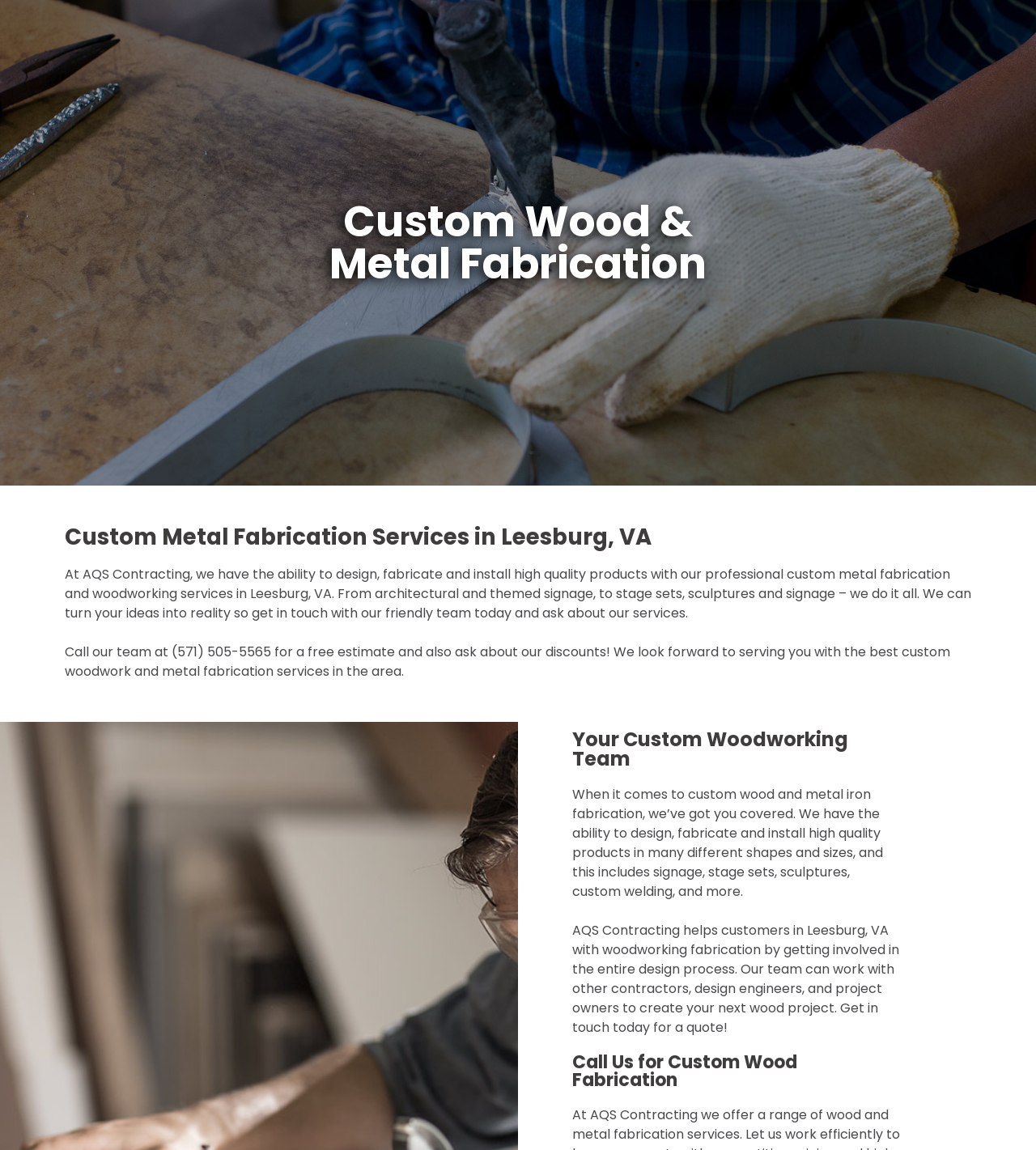Who can AQS Contracting work with for woodworking fabrication?
Look at the image and answer the question with a single word or phrase.

Contractors, design engineers, and project owners